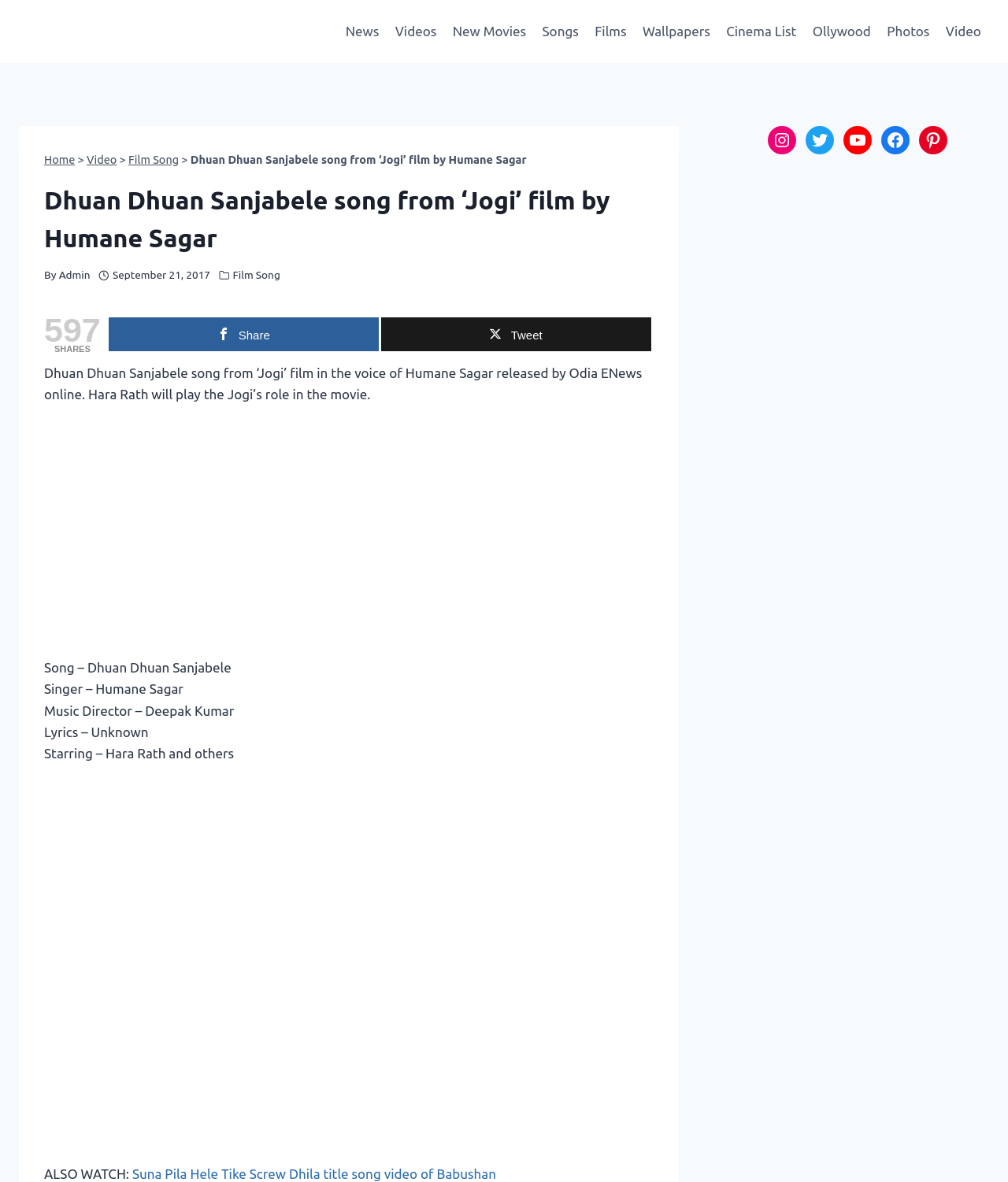Please provide the bounding box coordinates for the element that needs to be clicked to perform the instruction: "Visit the 'Home' page". The coordinates must consist of four float numbers between 0 and 1, formatted as [left, top, right, bottom].

None